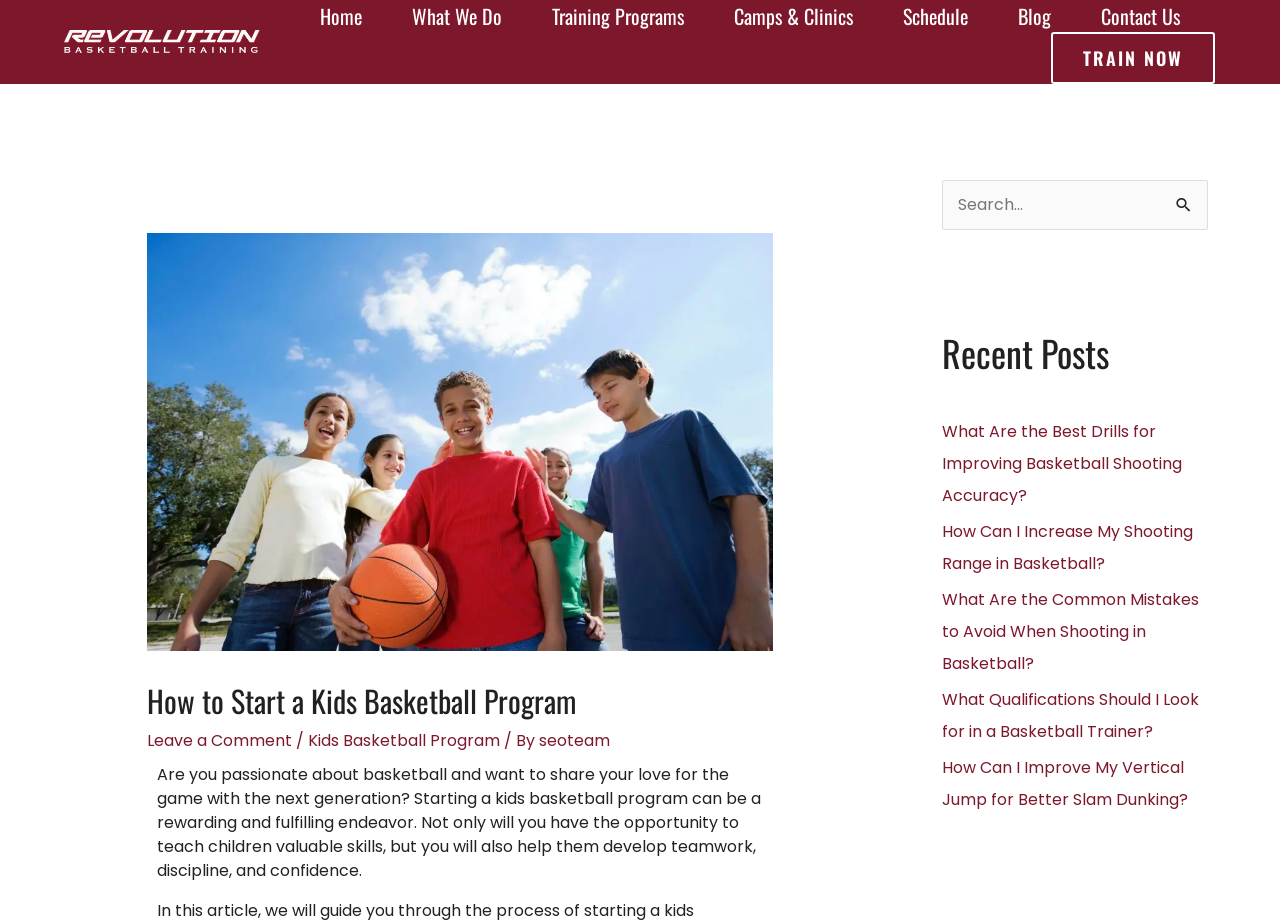Extract the bounding box coordinates of the UI element described: "Kids Basketball Program". Provide the coordinates in the format [left, top, right, bottom] with values ranging from 0 to 1.

[0.24, 0.792, 0.39, 0.817]